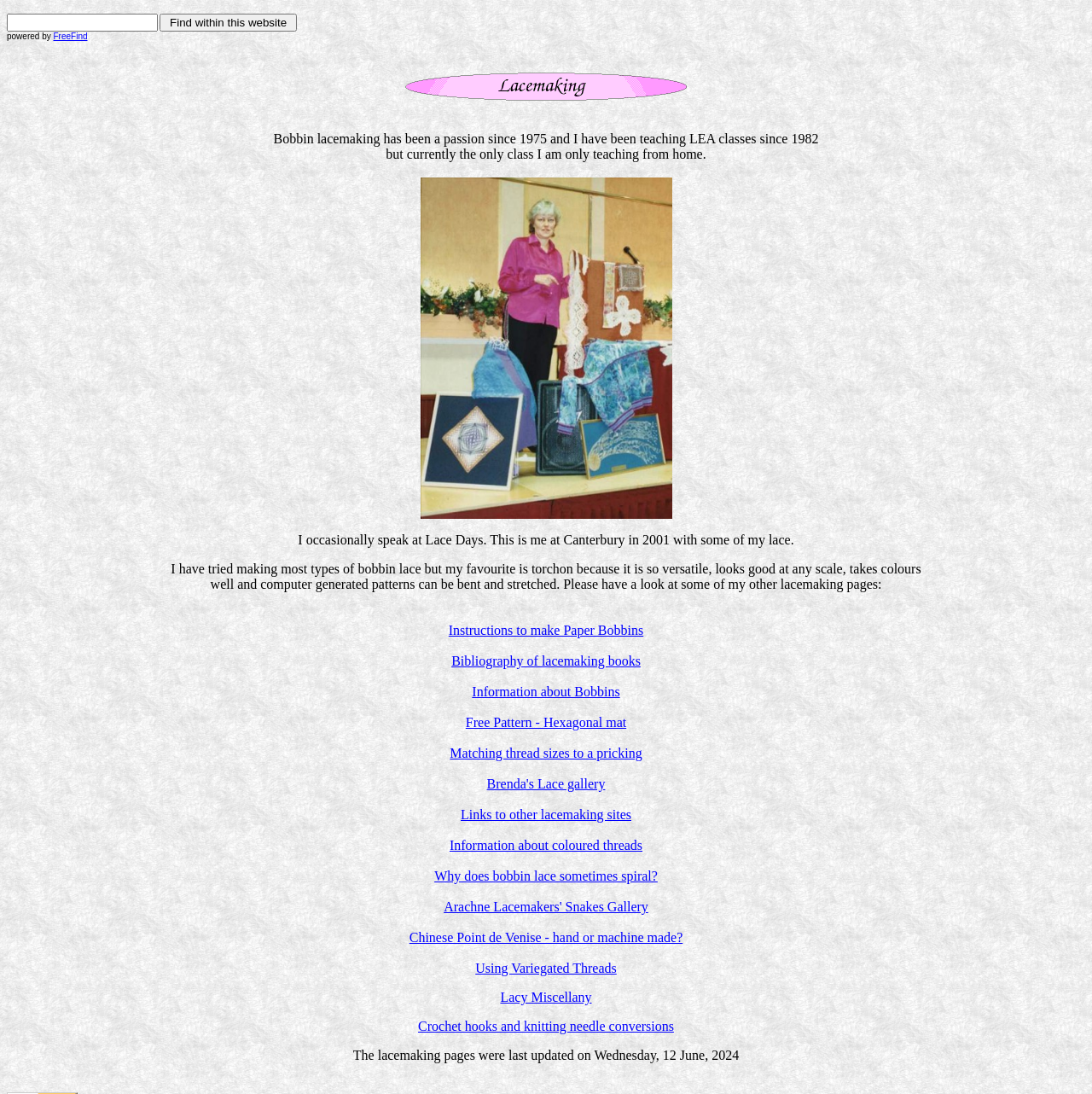Determine the bounding box coordinates of the clickable region to execute the instruction: "Learn about Information about Bobbins". The coordinates should be four float numbers between 0 and 1, denoted as [left, top, right, bottom].

[0.432, 0.626, 0.568, 0.639]